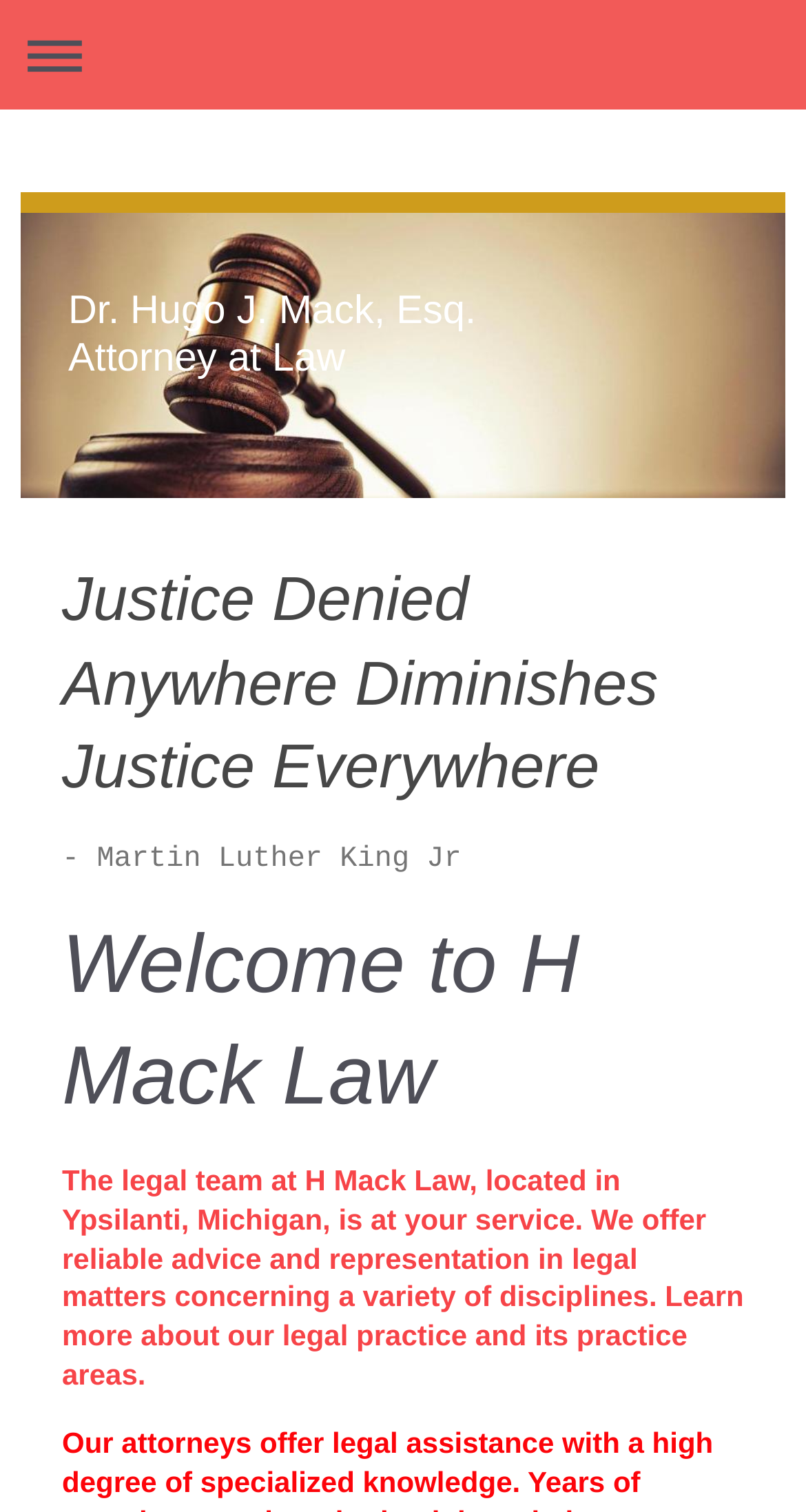Provide the bounding box coordinates for the UI element that is described by this text: "Expand/collapse navigation". The coordinates should be in the form of four float numbers between 0 and 1: [left, top, right, bottom].

[0.013, 0.007, 0.987, 0.066]